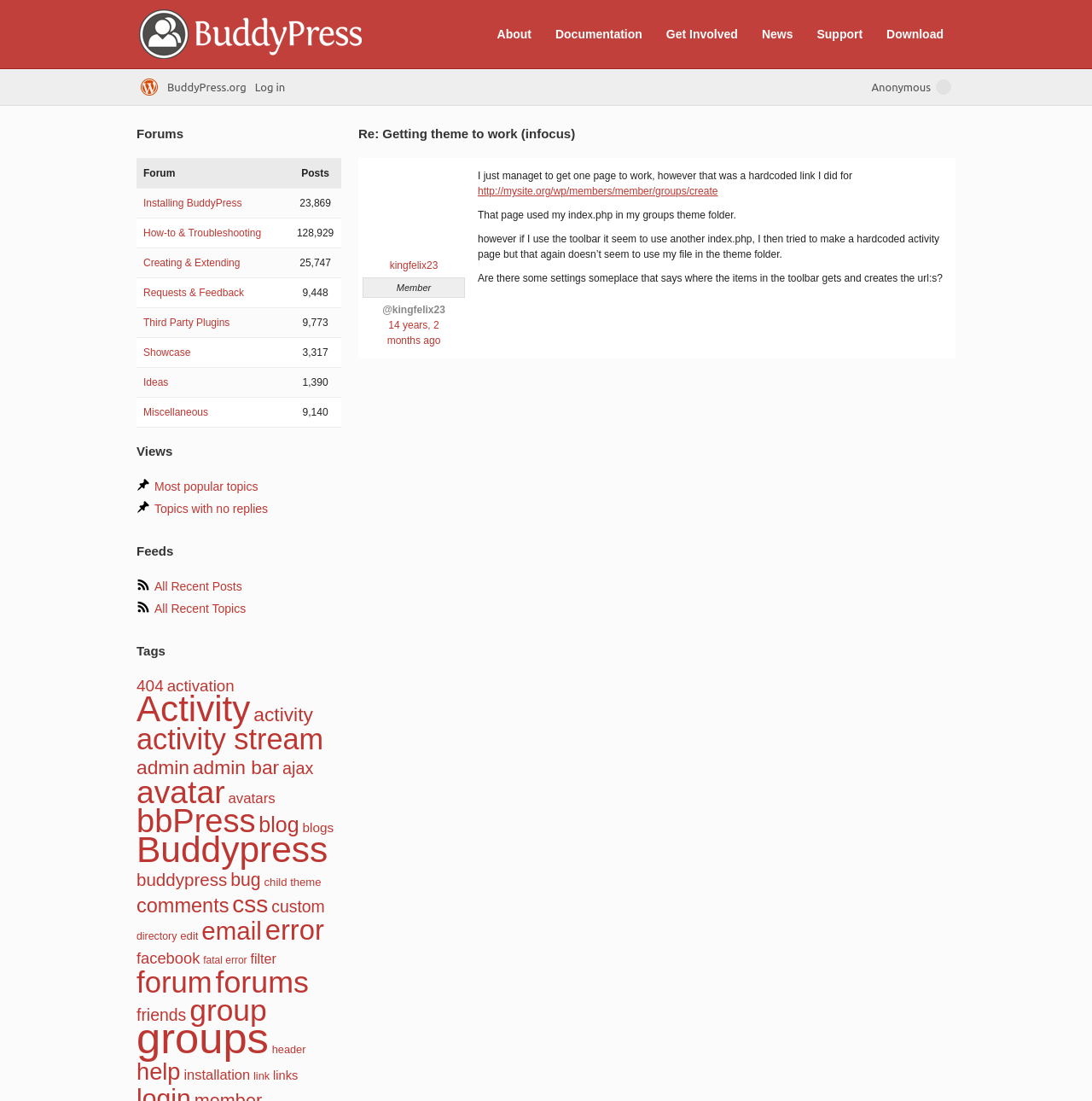Please determine the bounding box coordinates of the area that needs to be clicked to complete this task: 'Click on the 'About' link'. The coordinates must be four float numbers between 0 and 1, formatted as [left, top, right, bottom].

[0.446, 0.02, 0.495, 0.042]